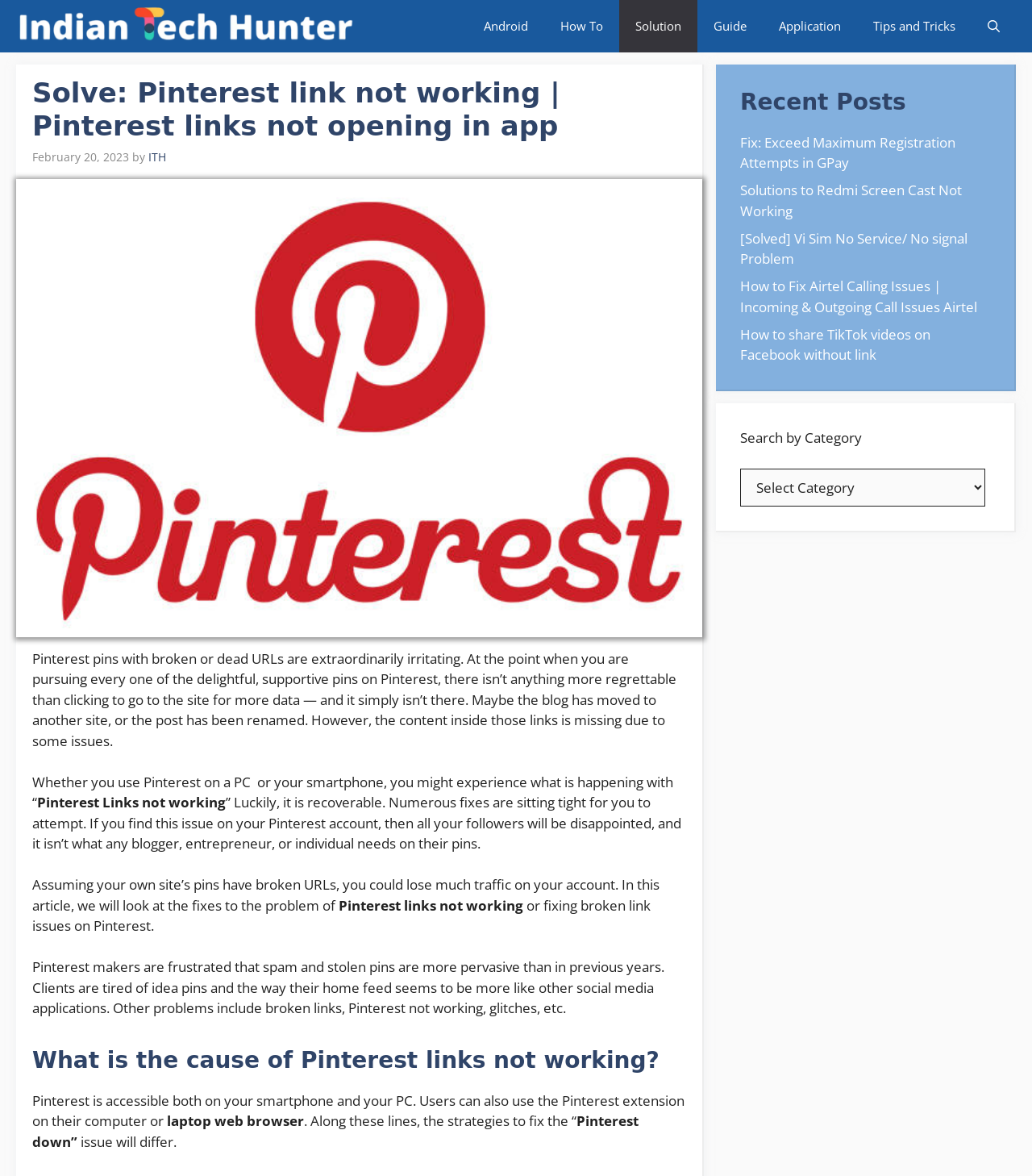What is the issue described in the article?
Answer with a single word or phrase, using the screenshot for reference.

Broken Pinterest links